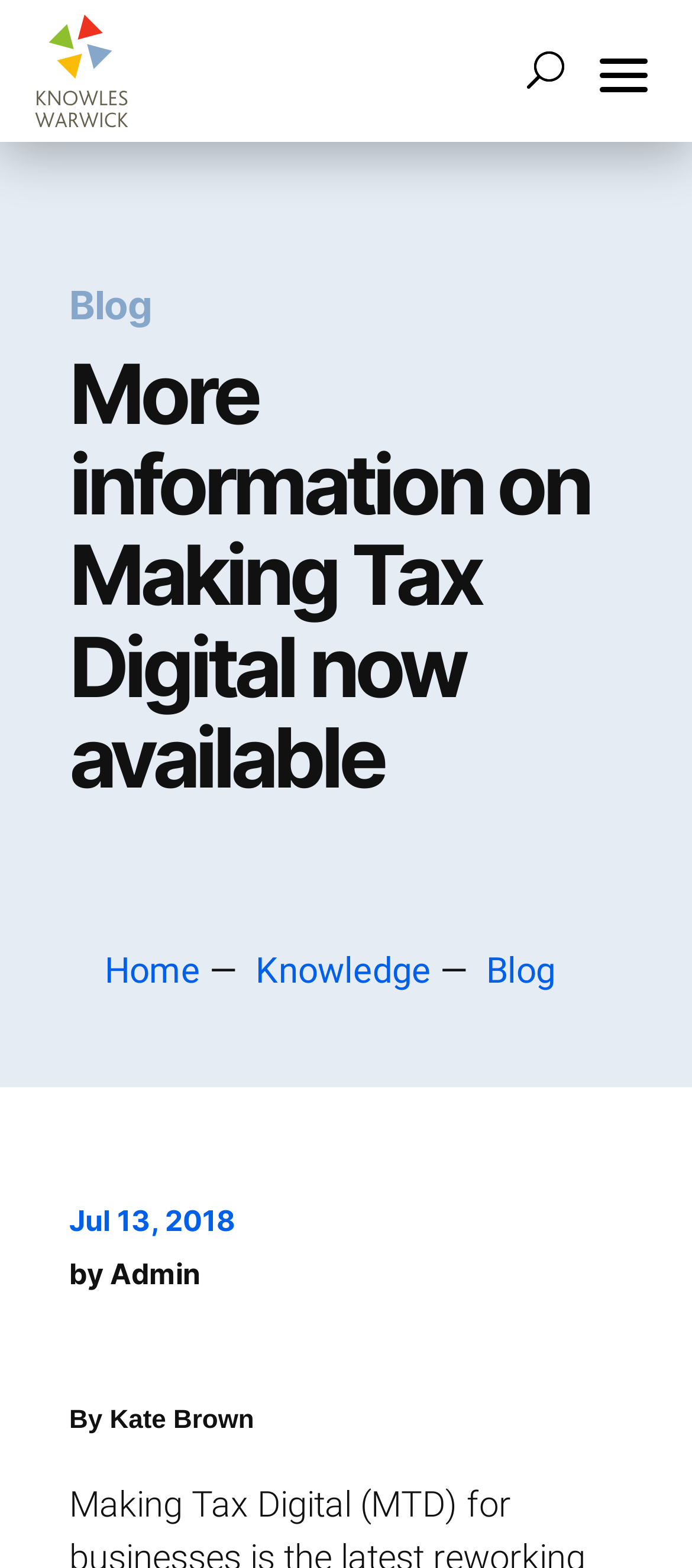Construct a comprehensive description capturing every detail on the webpage.

The webpage is about HMRC releasing more information on Making Tax Digital. At the top right corner, there is a menu button. On the top left, there is a link to "Knowles Warwick" accompanied by an image of the same name. Below this, there is a search bar with a searchbox labeled "Search for:". 

To the right of the search bar, there are two links: one for a phone number "0114 274 7576" and another for an email address "bestadvice@knowleswarwick.com". 

Below these elements, there is a heading that reads "More information on Making Tax Digital now available". Underneath this heading, there are three links: "Home", "Knowledge", and "Blog", separated by a horizontal line. 

Further down, there is a date "Jul 13, 2018" followed by the text "by" and a link to "Admin". Below this, there is a text "By Kate Brown". 

At the bottom of the page, there is a notification about cookies, stating "We use cookies to analyse and improve your experience. Manage or accept cookies to continue -". This notification includes two buttons: "Manage settings" and "Accept all cookies".